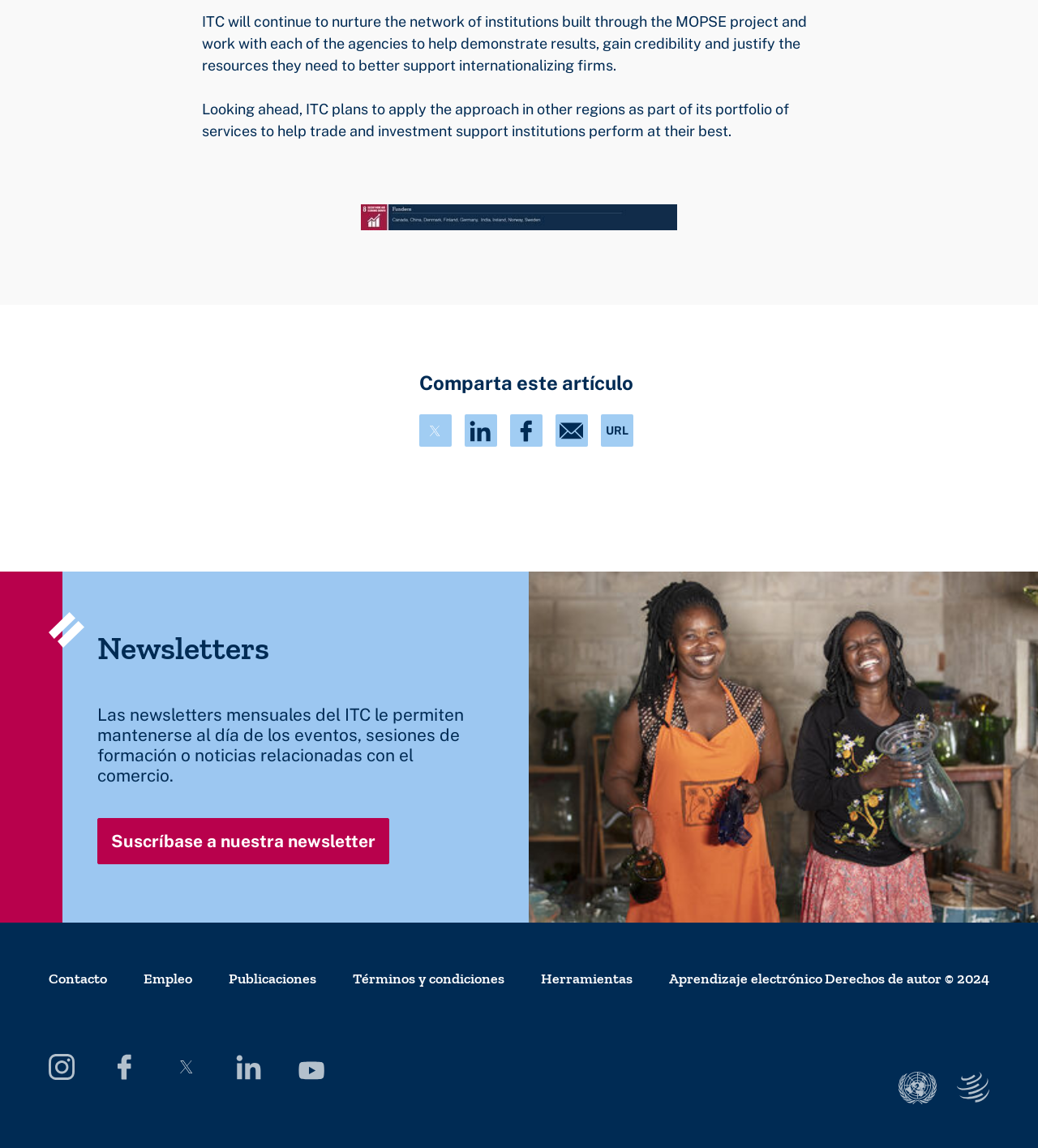Can you identify the bounding box coordinates of the clickable region needed to carry out this instruction: 'Subscribe to our newsletter'? The coordinates should be four float numbers within the range of 0 to 1, stated as [left, top, right, bottom].

[0.094, 0.713, 0.375, 0.753]